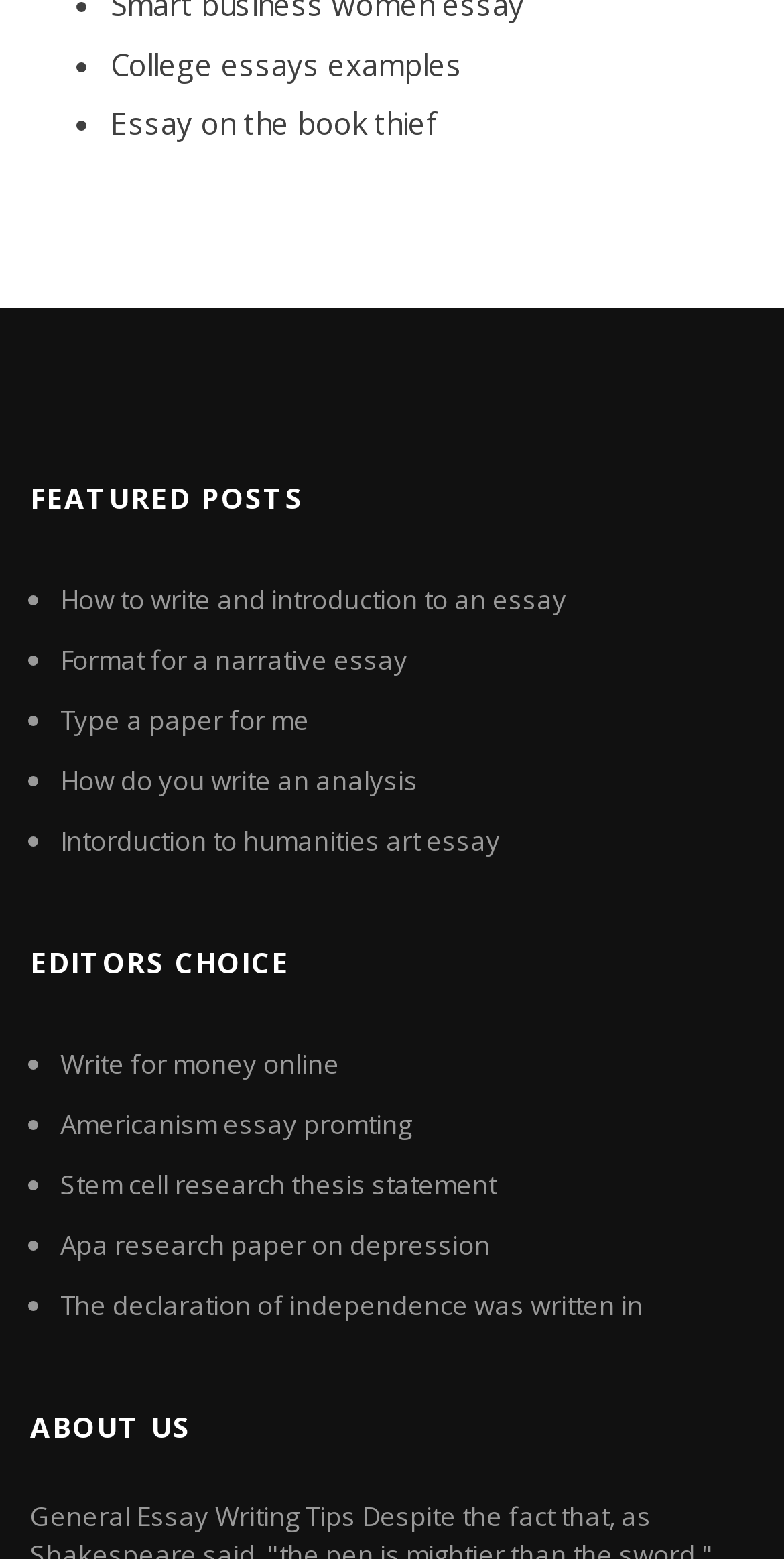Pinpoint the bounding box coordinates of the element that must be clicked to accomplish the following instruction: "Learn how to write an introduction to an essay". The coordinates should be in the format of four float numbers between 0 and 1, i.e., [left, top, right, bottom].

[0.077, 0.372, 0.723, 0.396]